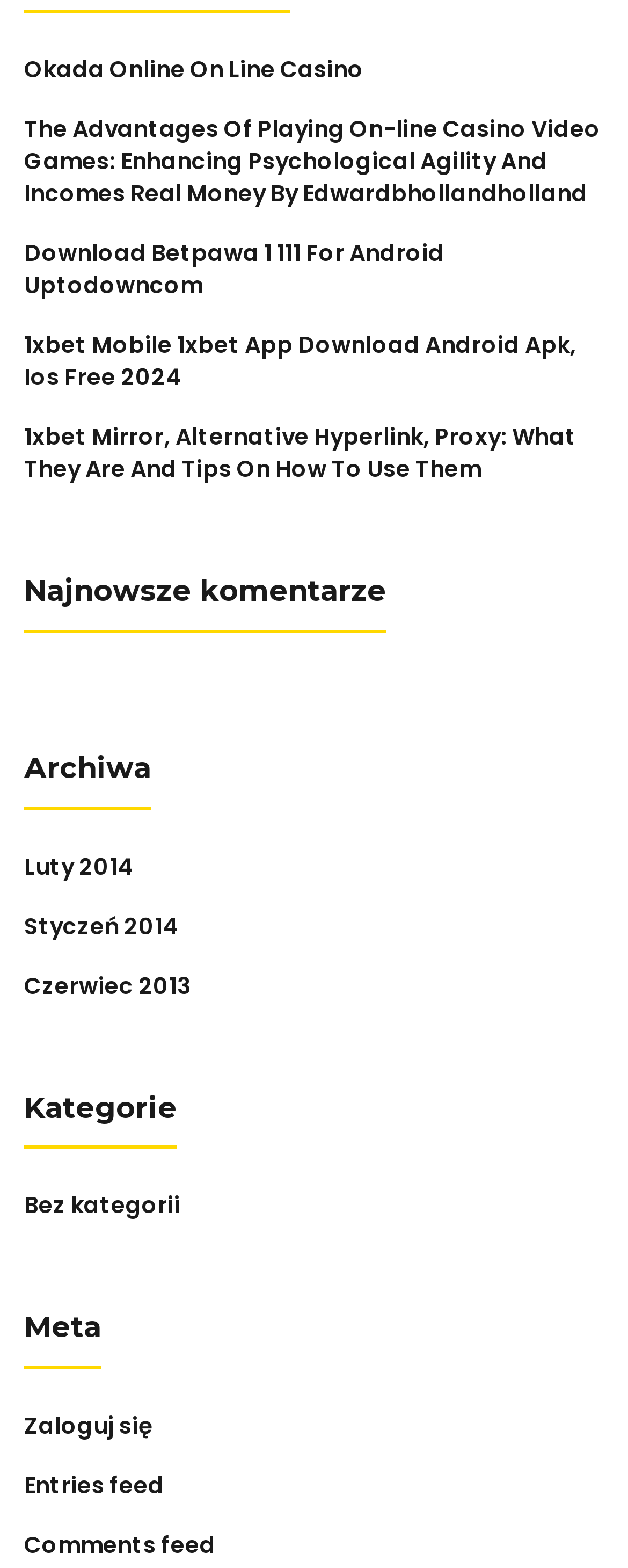Given the description of a UI element: "Okada Online On Line Casino", identify the bounding box coordinates of the matching element in the webpage screenshot.

[0.038, 0.034, 0.579, 0.054]